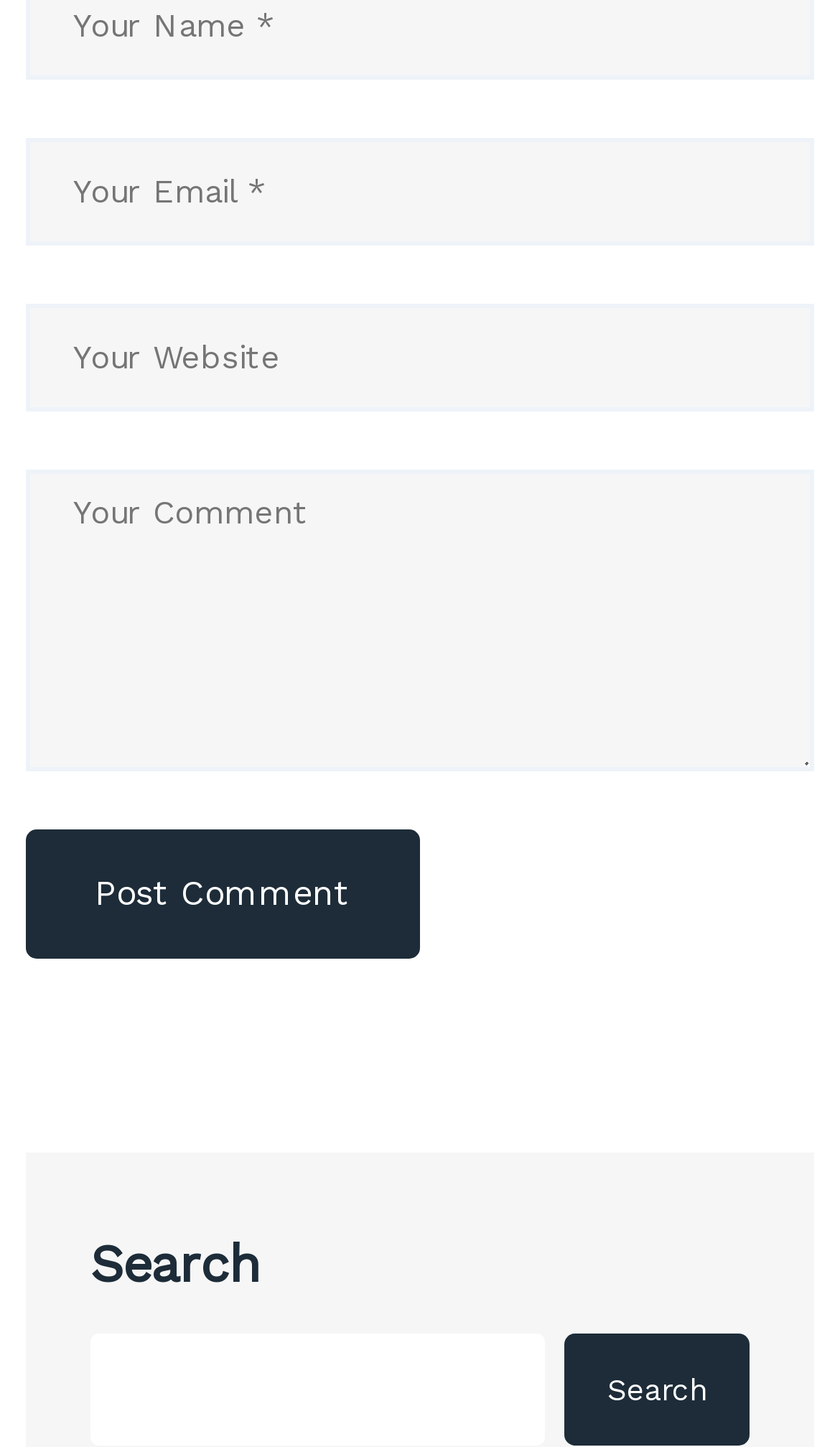Reply to the question below using a single word or brief phrase:
How many textboxes are there?

Three